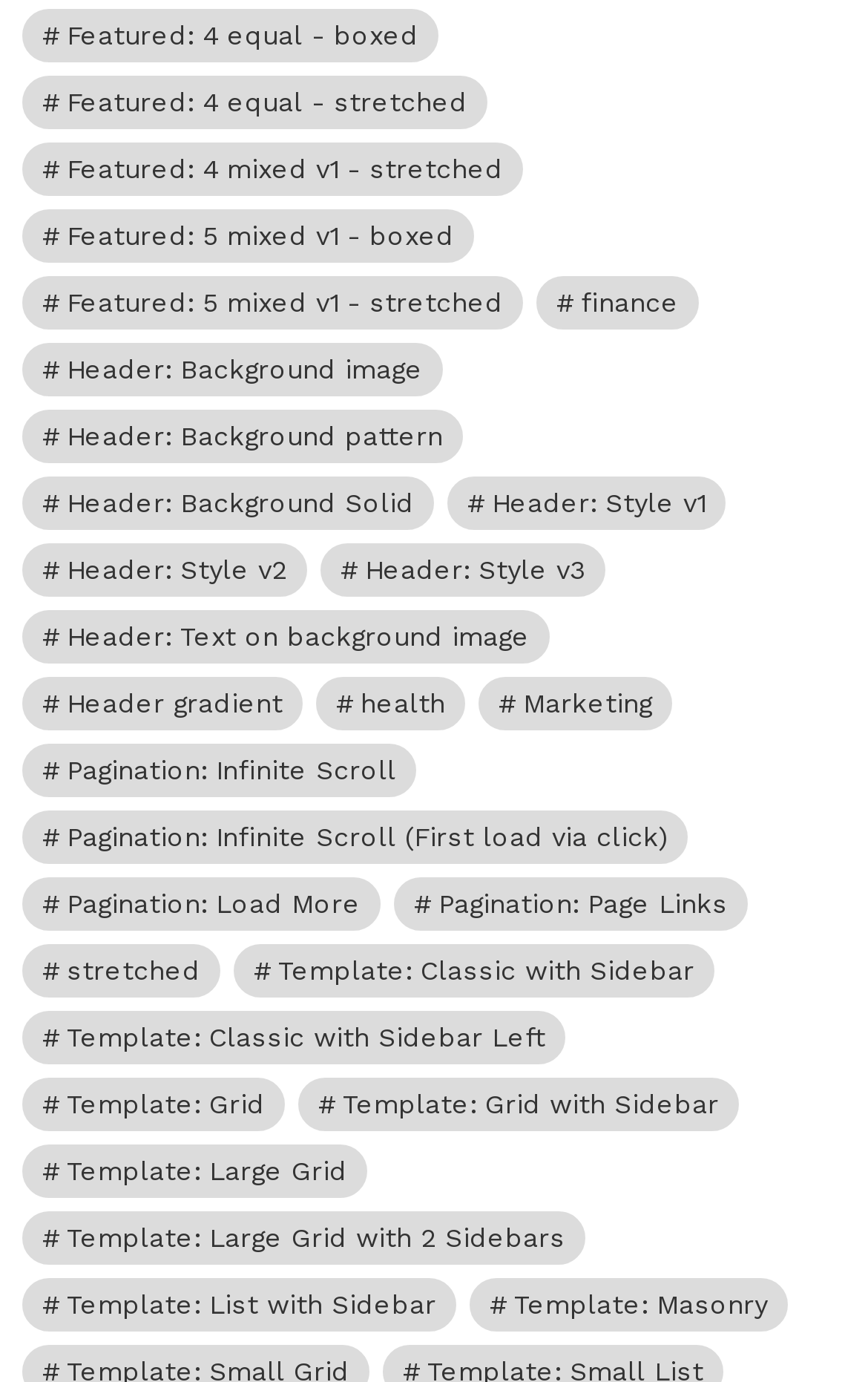Locate the bounding box coordinates of the clickable region to complete the following instruction: "Explore finance category."

[0.618, 0.2, 0.805, 0.239]